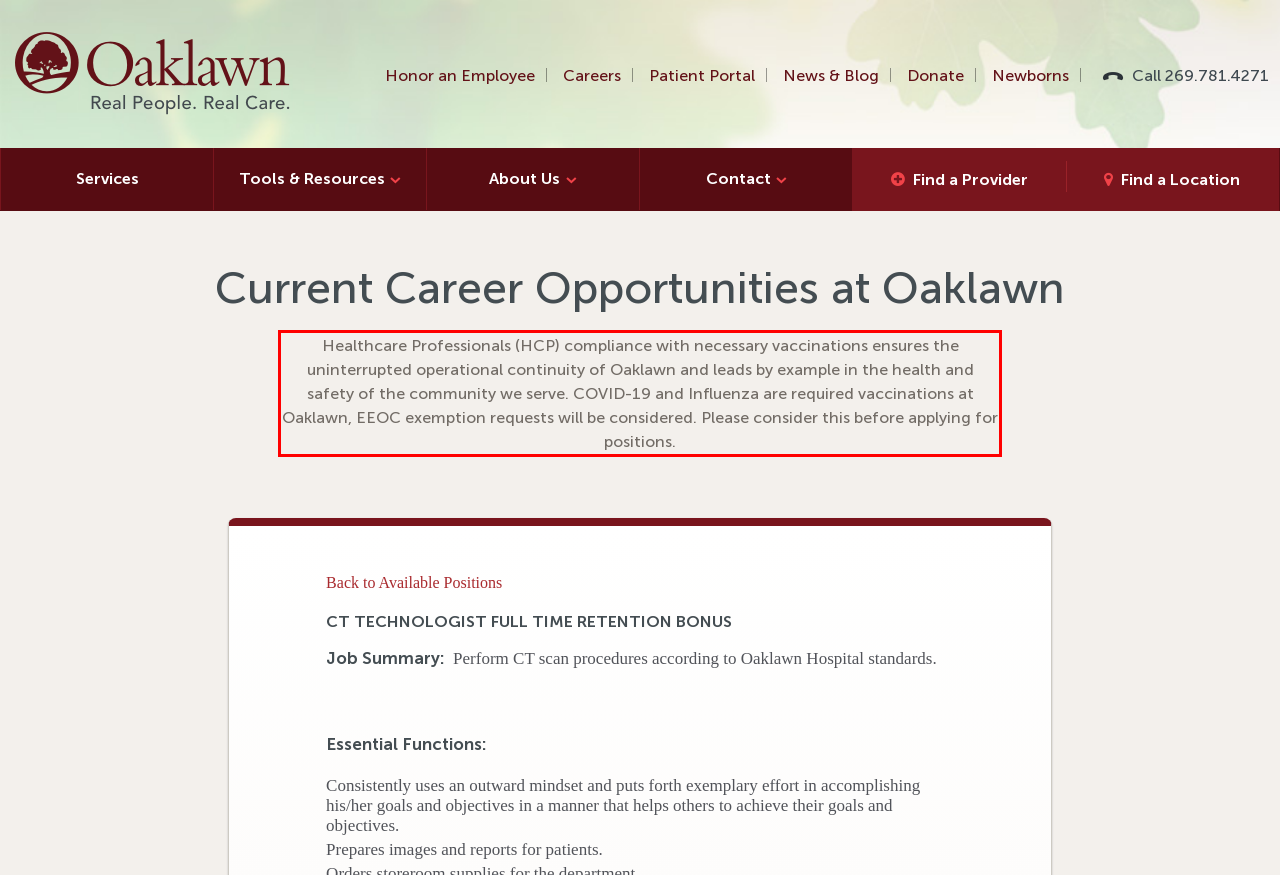You are provided with a webpage screenshot that includes a red rectangle bounding box. Extract the text content from within the bounding box using OCR.

Healthcare Professionals (HCP) compliance with necessary vaccinations ensures the uninterrupted operational continuity of Oaklawn and leads by example in the health and safety of the community we serve. COVID-19 and Influenza are required vaccinations at Oaklawn, EEOC exemption requests will be considered. Please consider this before applying for positions.